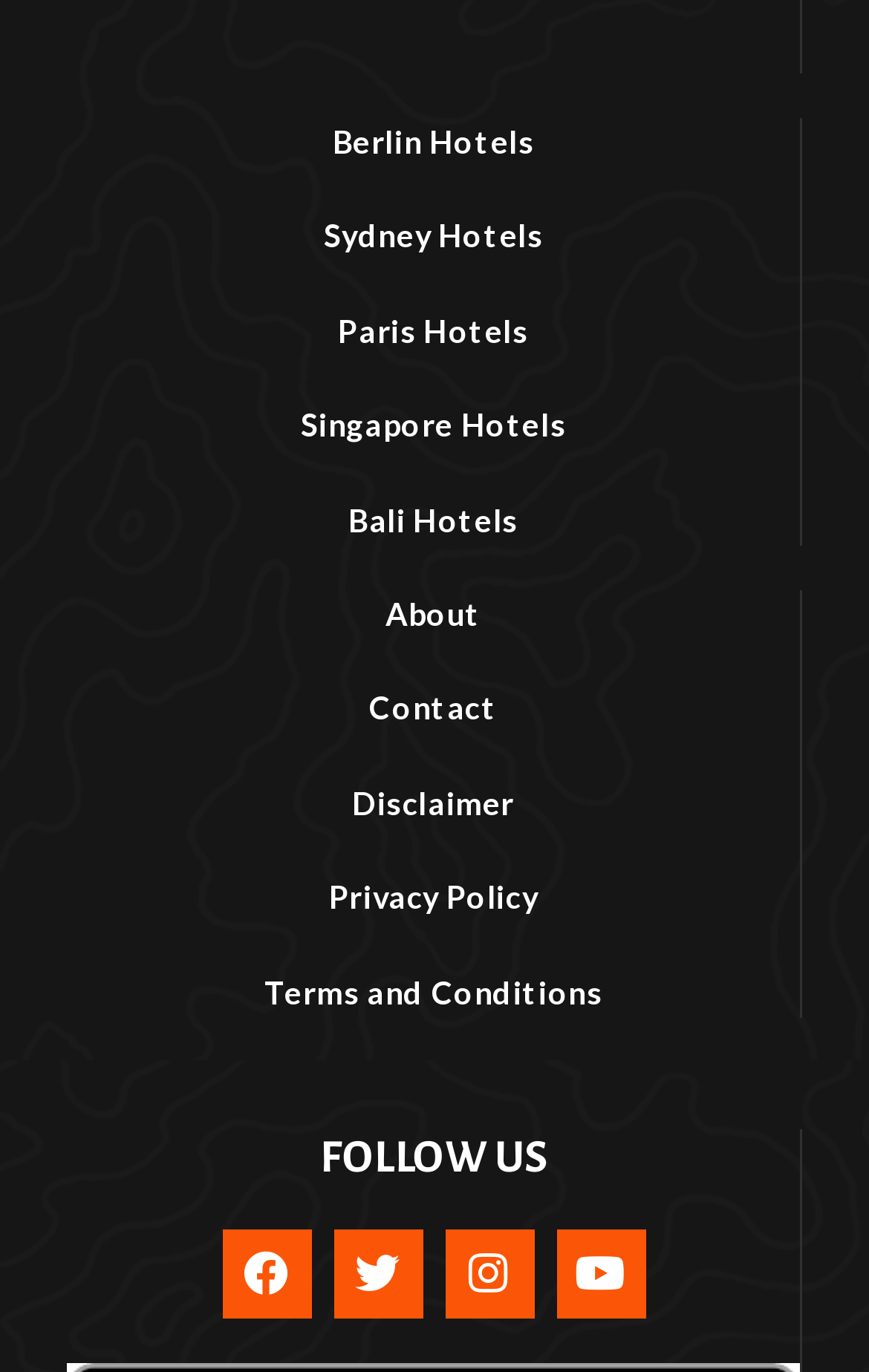Please specify the bounding box coordinates for the clickable region that will help you carry out the instruction: "Follow us on Facebook".

[0.255, 0.896, 0.358, 0.961]